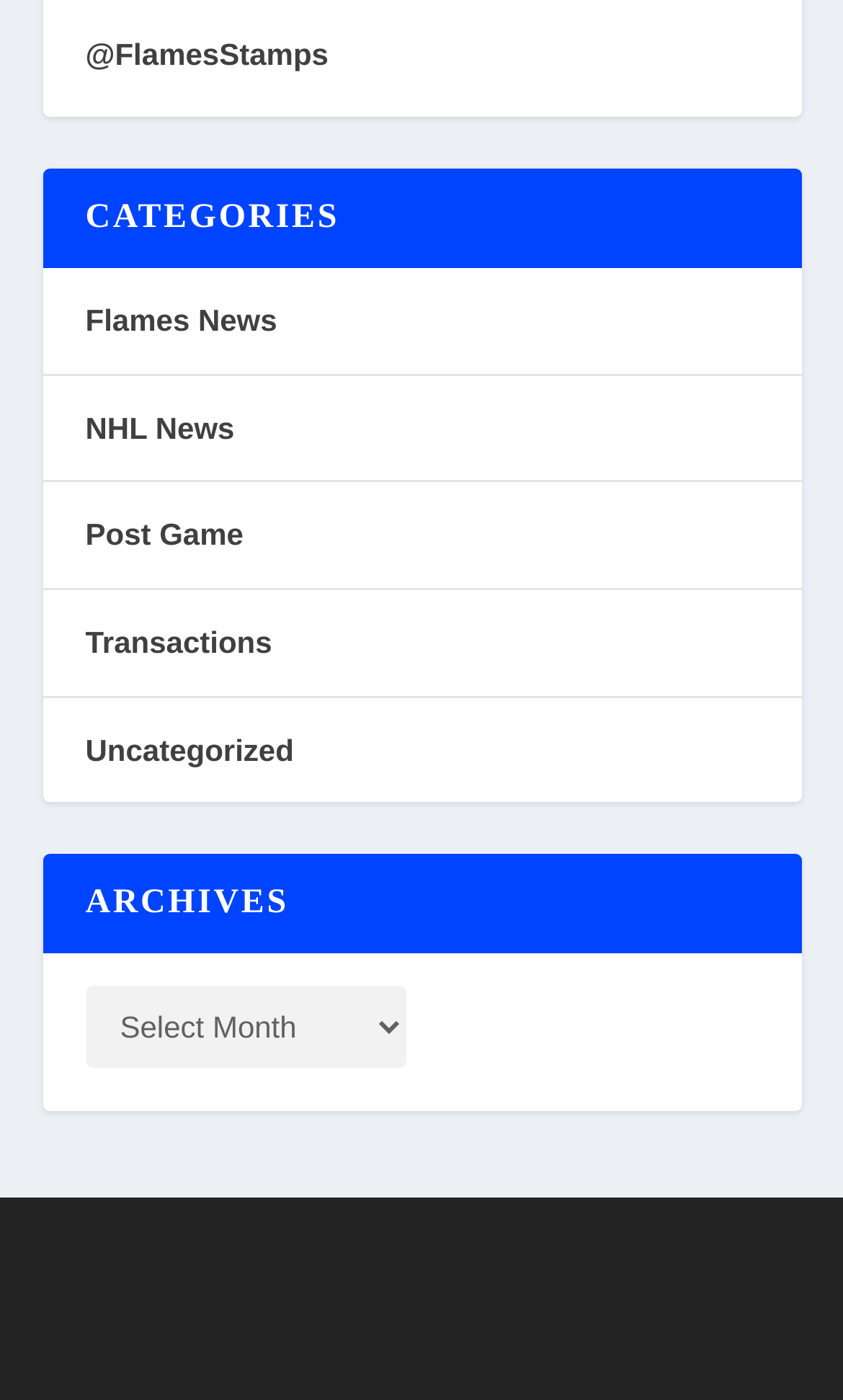Provide a one-word or short-phrase response to the question:
How many categories are listed?

5